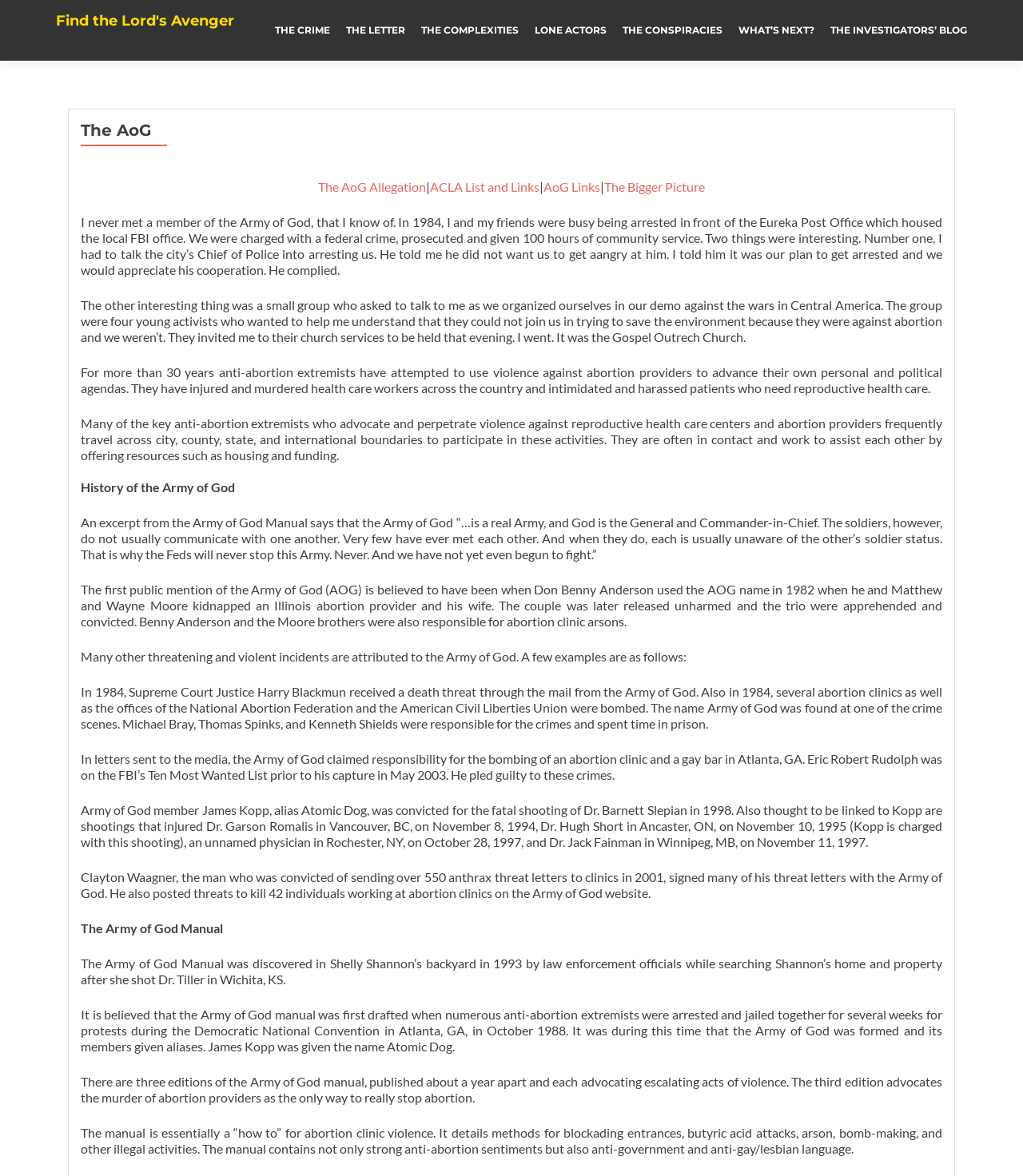Identify the bounding box coordinates for the element you need to click to achieve the following task: "Click on 'THE LETTER' link". Provide the bounding box coordinates as four float numbers between 0 and 1, in the form [left, top, right, bottom].

[0.338, 0.014, 0.396, 0.037]